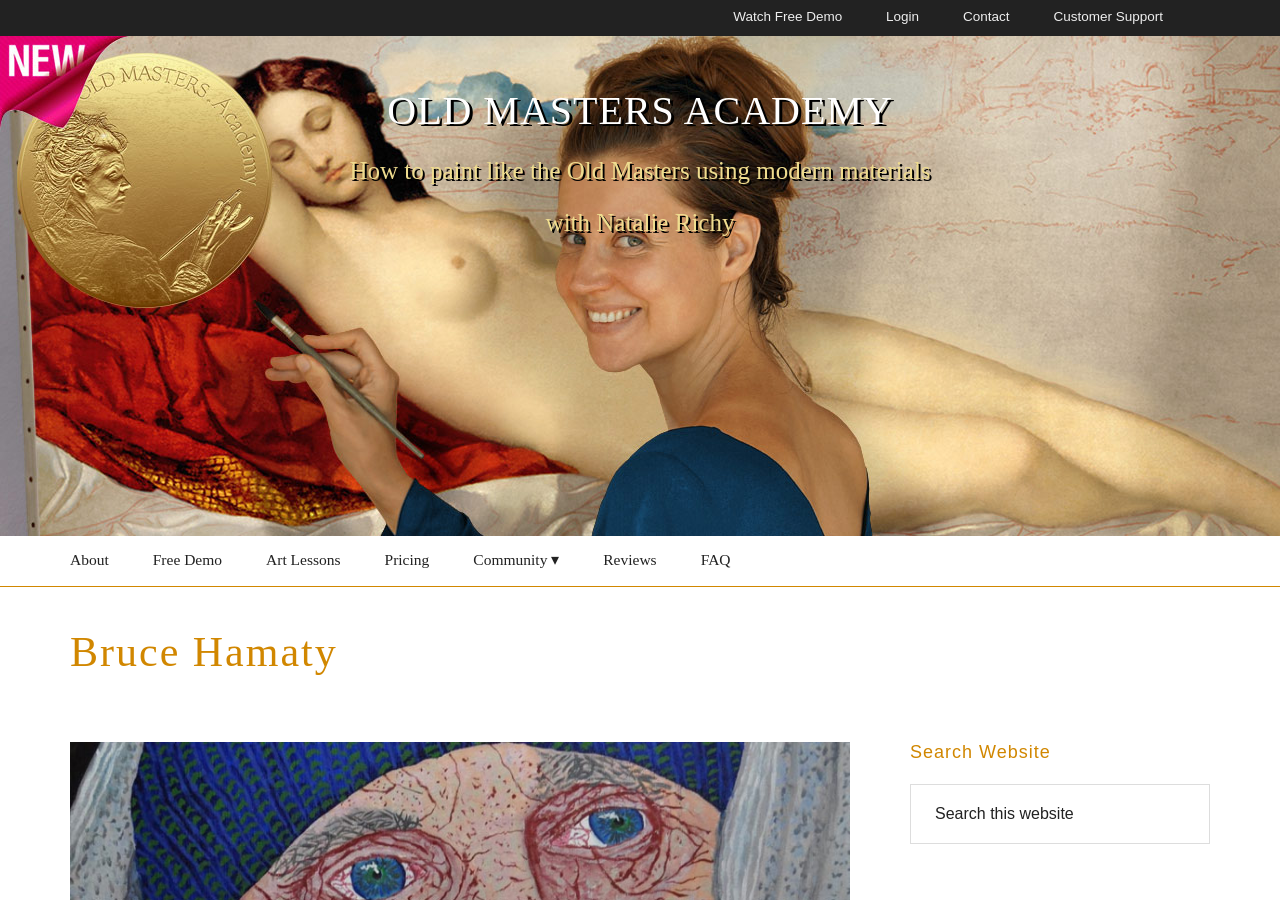What type of lessons are offered on the webpage?
Using the picture, provide a one-word or short phrase answer.

Art lessons